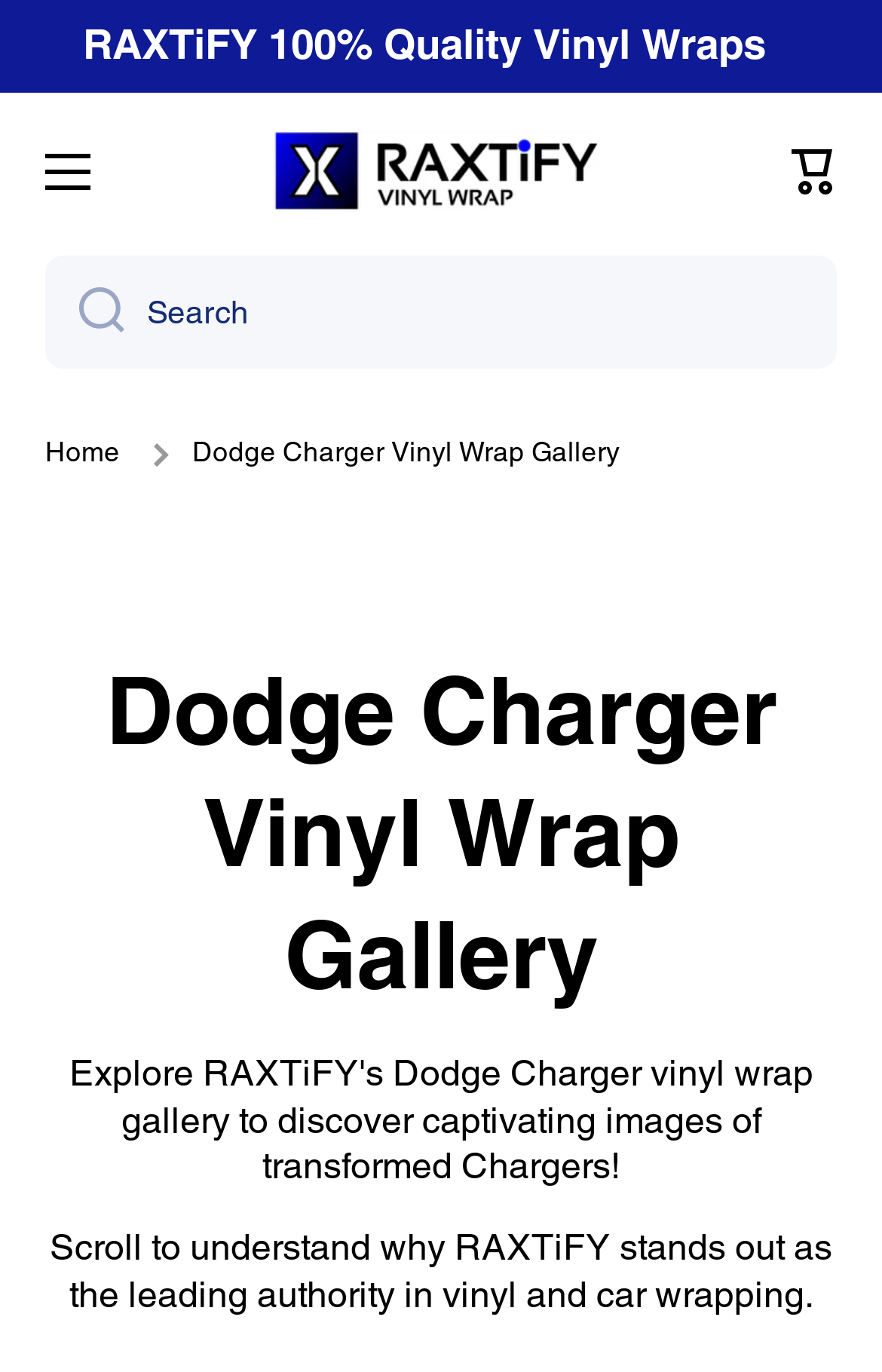With reference to the screenshot, provide a detailed response to the question below:
What is the purpose of the search bar?

The search bar is located at the top of the webpage, with a bounding box of [0.051, 0.186, 0.949, 0.268]. It allows users to search the website, and it has a combobox with an autocomplete list and a search button.